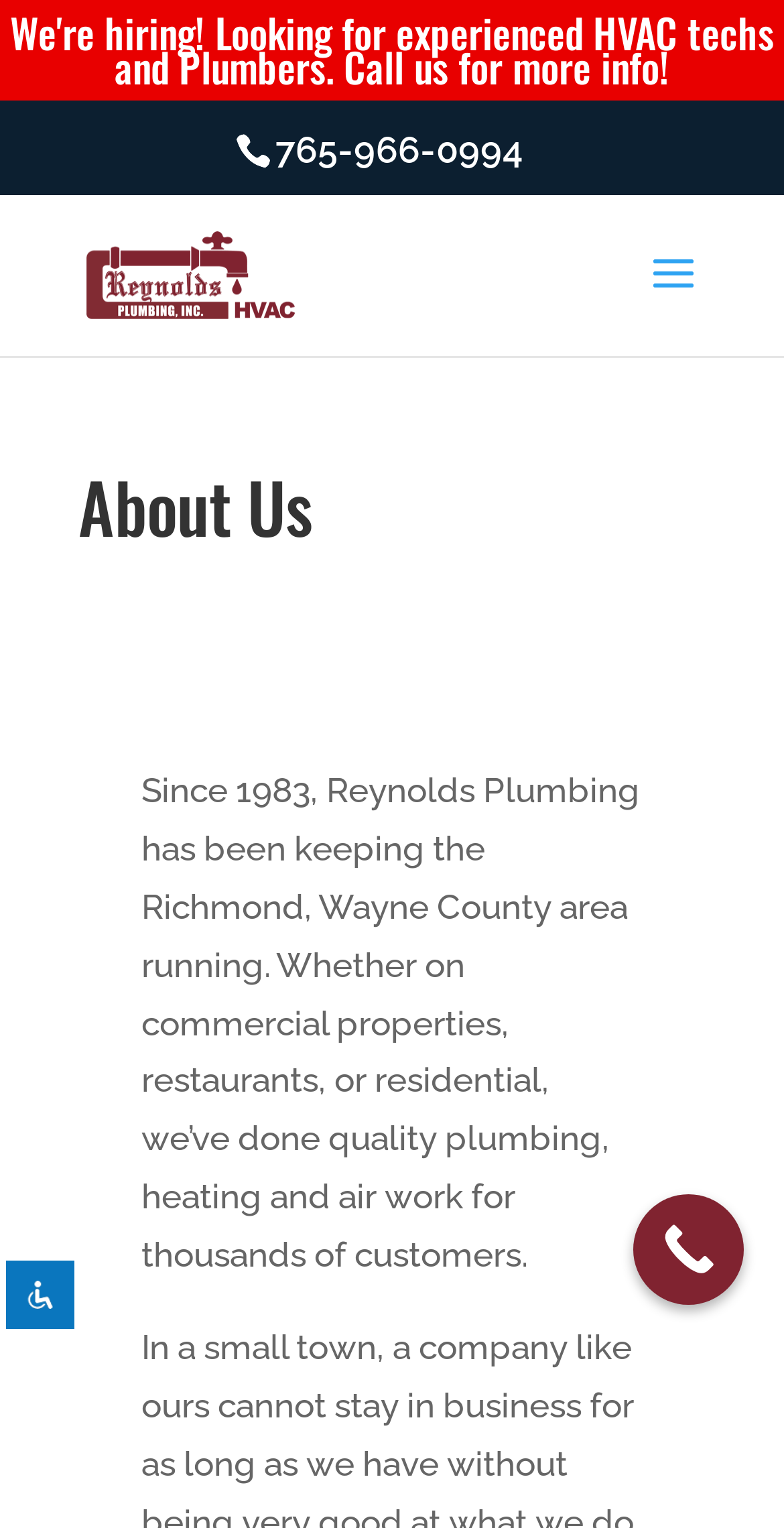Please provide a one-word or short phrase answer to the question:
What is the phone number to call?

765-966-0994